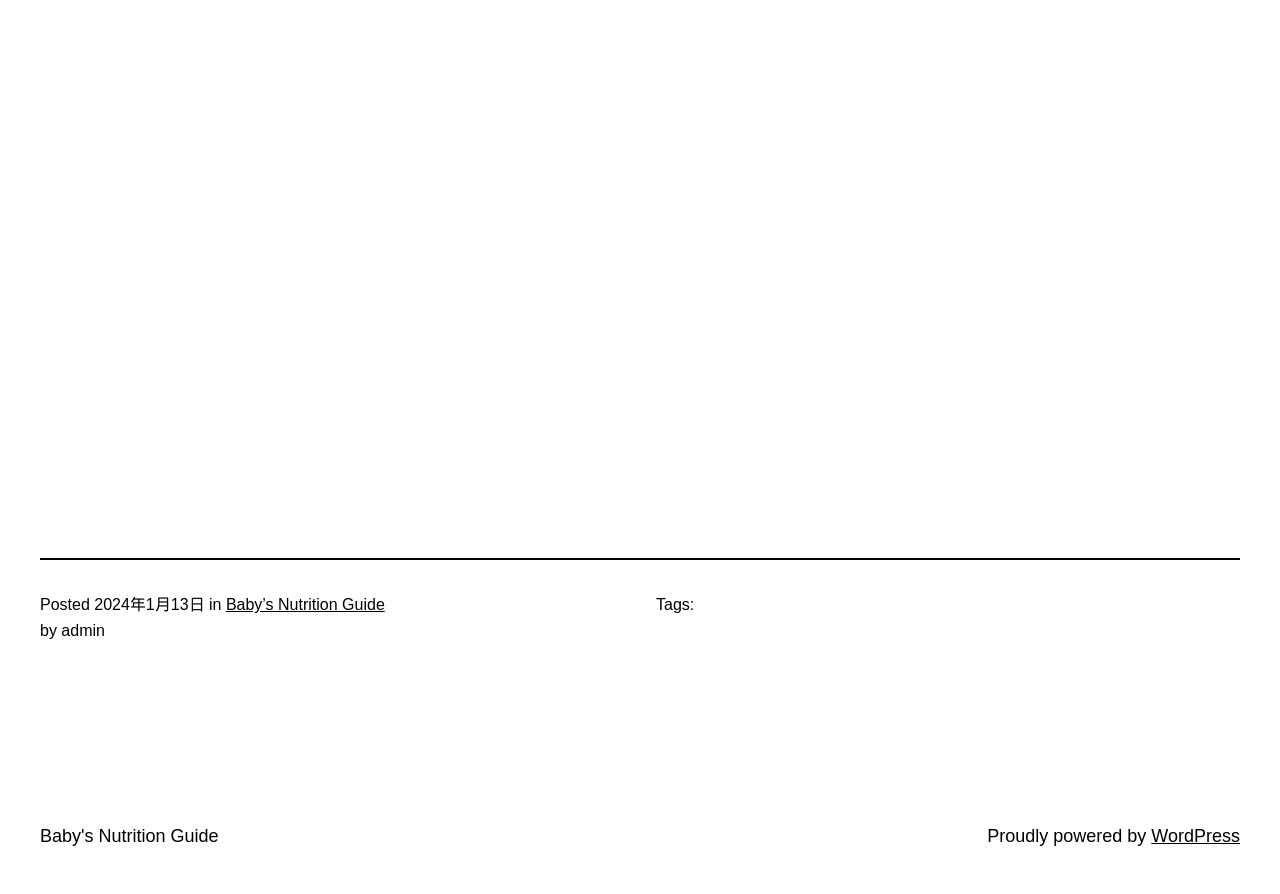Please locate the UI element described by "Baby’s Nutrition Guide" and provide its bounding box coordinates.

[0.176, 0.667, 0.301, 0.686]